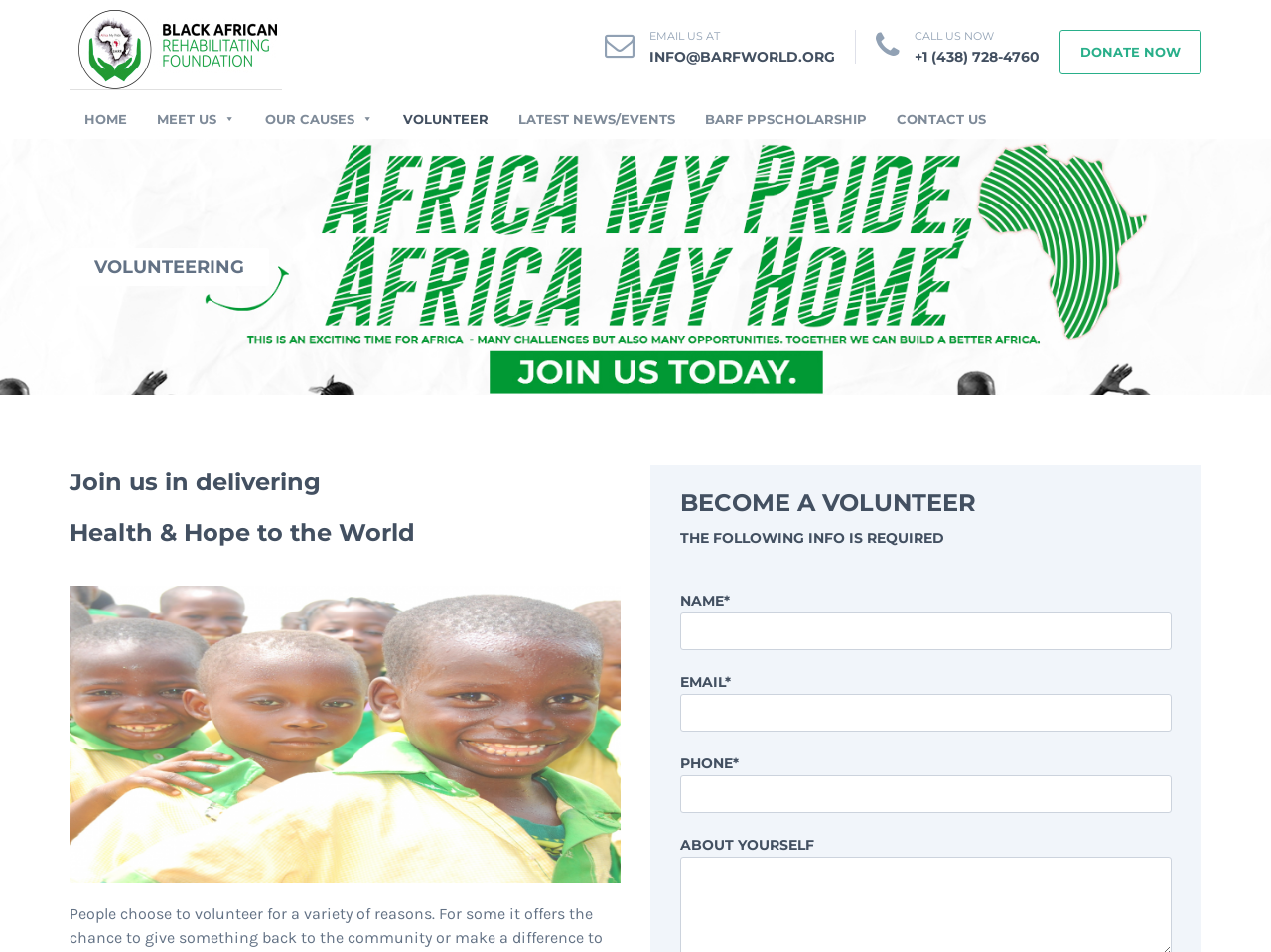Generate a thorough explanation of the webpage's elements.

The webpage is about volunteering opportunities with the Black African Rehabilitating Foundation (BarfWorld). At the top left, there is a logo image with a link to the organization's homepage. Below the logo, there is a navigation menu with links to various pages, including "HOME", "MEET US", "OUR CAUSES", "VOLUNTEER", "LATEST NEWS/EVENTS", "BARF PPSCHOLARSHIP", and "CONTACT US".

On the right side of the top section, there is a call-to-action area with a "DONATE NOW" link, an email address "INFO@BARFWORLD.ORG", and a phone number "+1 (438) 728-4760".

The main content of the page is divided into two sections. The left section has a heading "VOLUNTEERING" and a brief introduction to the volunteering opportunities. Below the introduction, there is a large image that takes up most of the left section.

The right section has a heading "Join us in delivering Health & Hope to the World" and a subheading "BECOME A VOLUNTEER". Below the headings, there is a form with required fields for "NAME*", "EMAIL*", and "PHONE*", as well as a non-required field for "ABOUT YOURSELF". The form is accompanied by a brief instruction "THE FOLLOWING INFO IS REQUIRED".